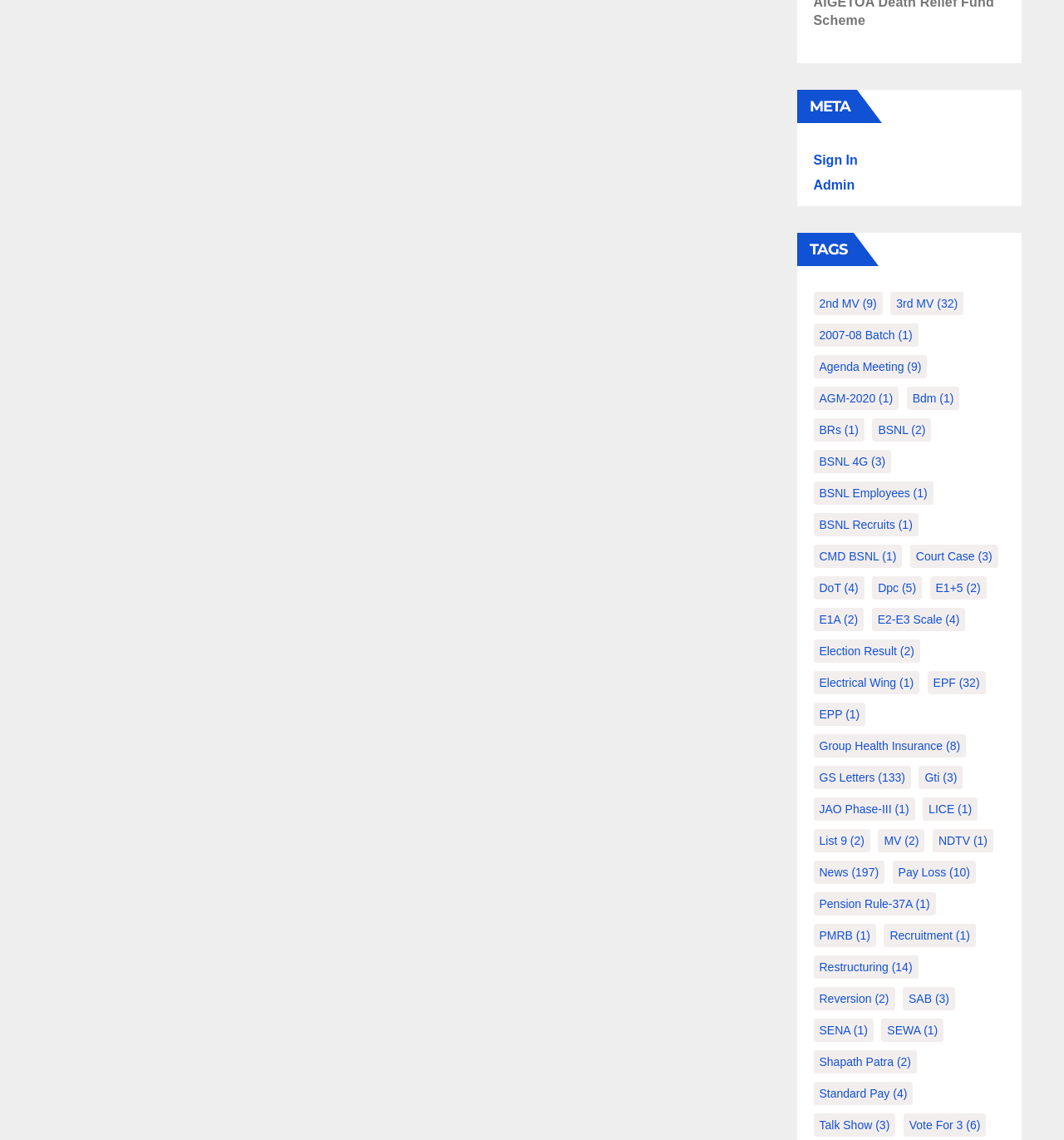Bounding box coordinates are specified in the format (top-left x, top-left y, bottom-right x, bottom-right y). All values are floating point numbers bounded between 0 and 1. Please provide the bounding box coordinate of the region this sentence describes: Agenda Meeting (9)

[0.764, 0.312, 0.871, 0.332]